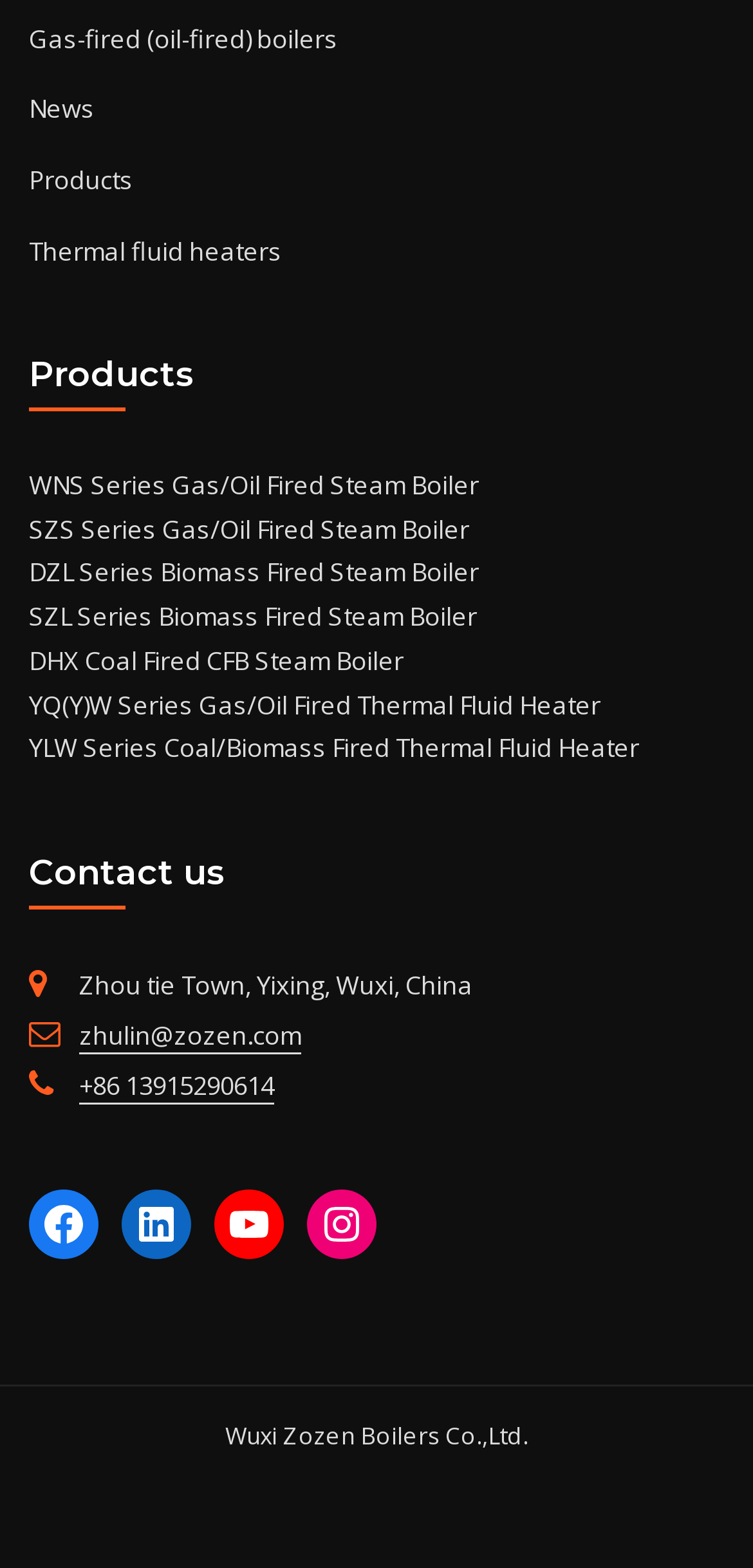Please identify the bounding box coordinates for the region that you need to click to follow this instruction: "Follow on Facebook".

[0.038, 0.759, 0.131, 0.803]